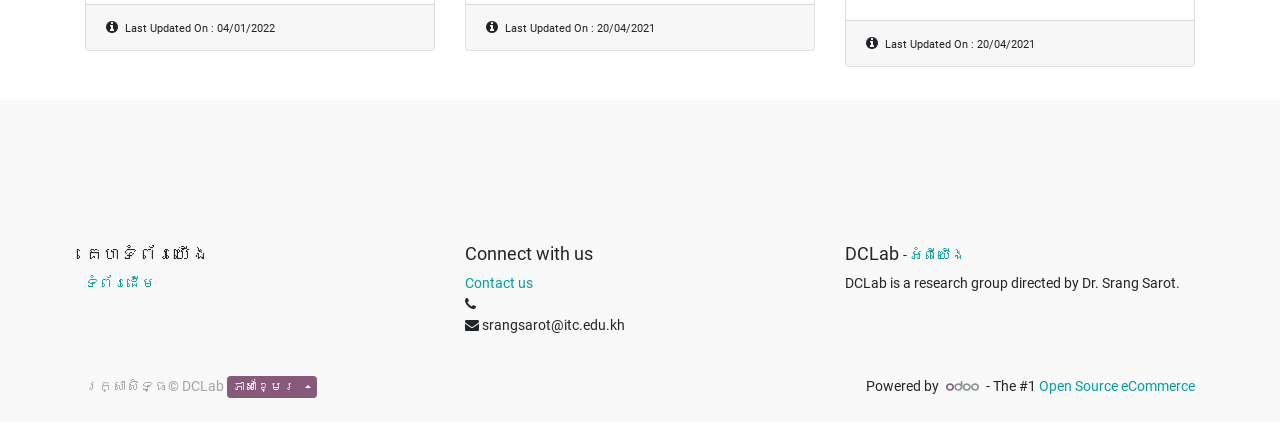From the screenshot, find the bounding box of the UI element matching this description: "Contact us". Supply the bounding box coordinates in the form [left, top, right, bottom], each a float between 0 and 1.

[0.363, 0.651, 0.416, 0.689]